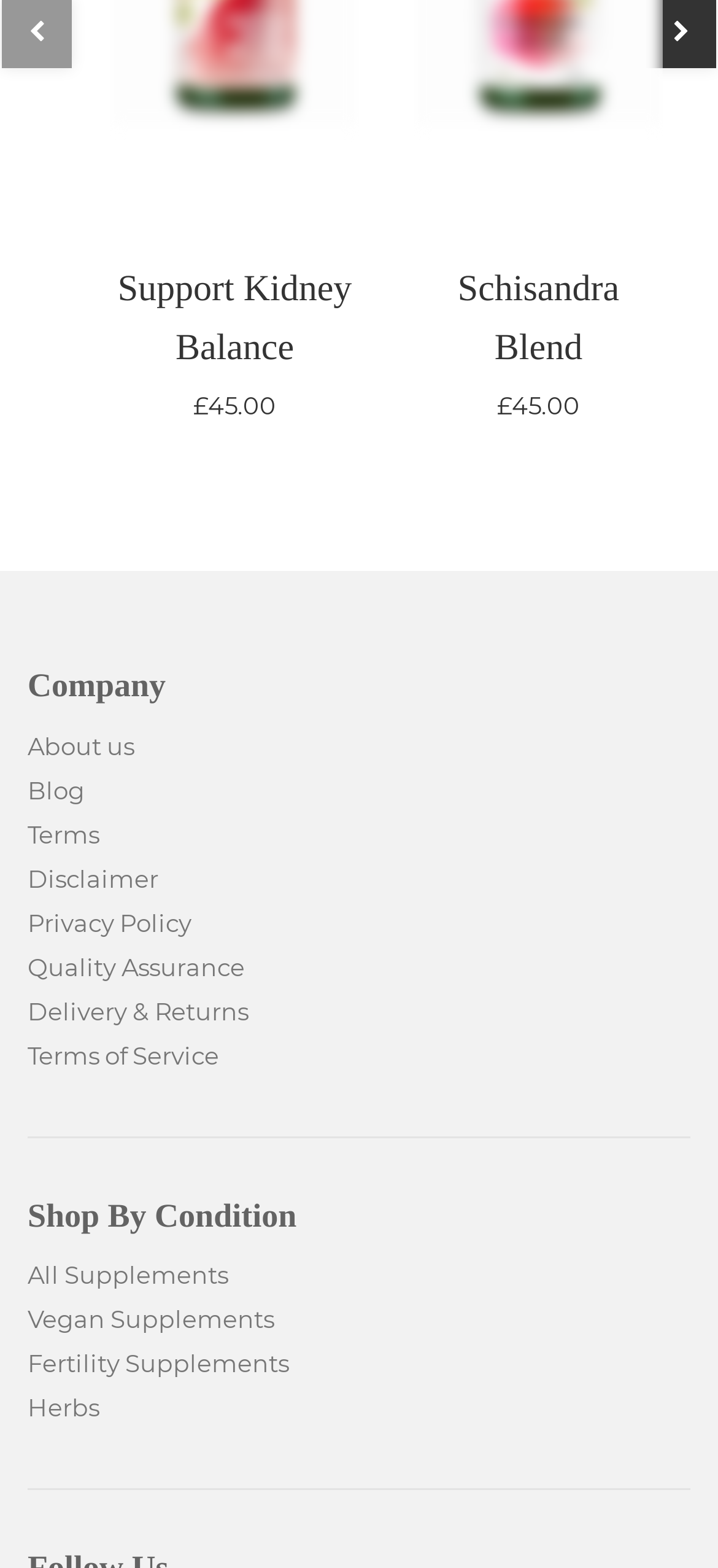Locate the bounding box coordinates of the UI element described by: "parent_node: Search for: value="Search"". Provide the coordinates as four float numbers between 0 and 1, formatted as [left, top, right, bottom].

None